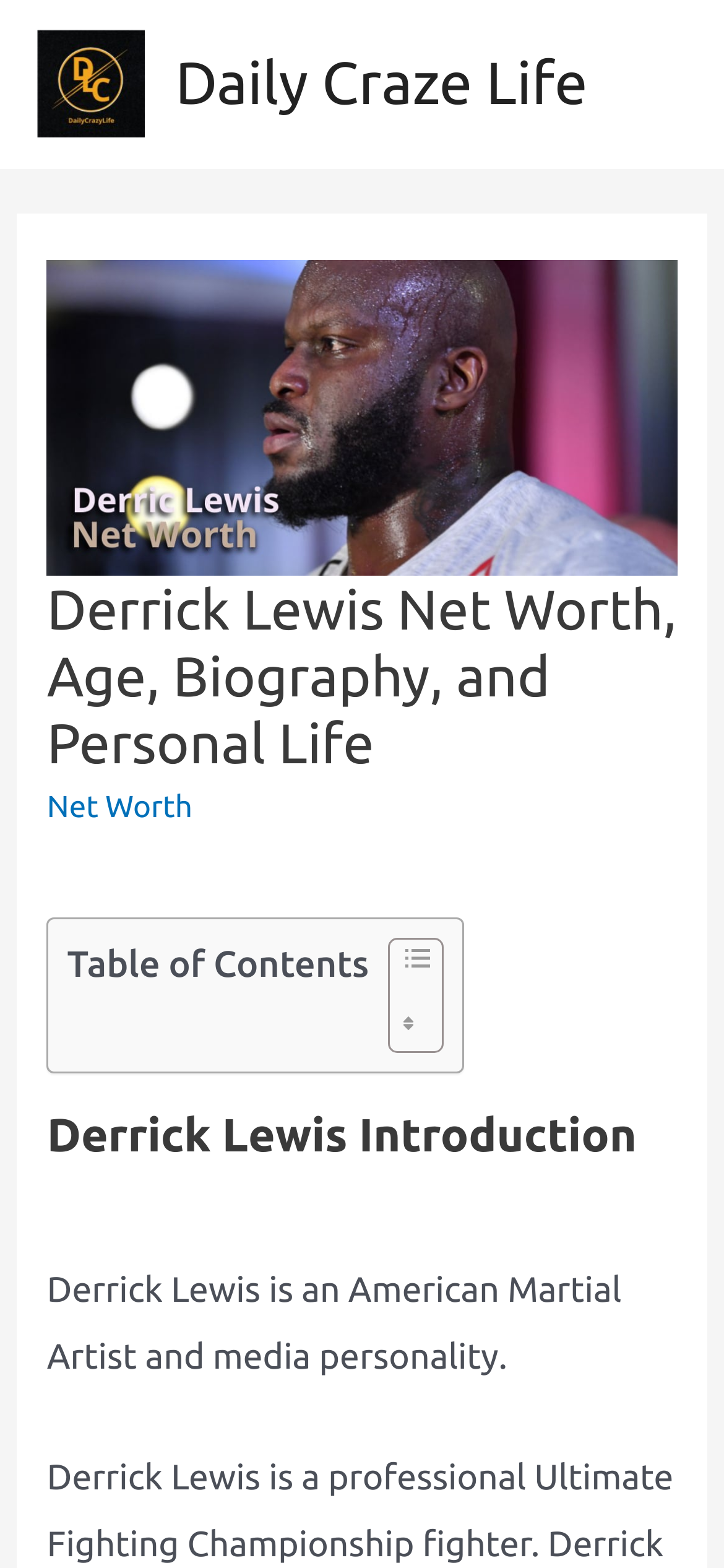Please find the bounding box for the following UI element description. Provide the coordinates in (top-left x, top-left y, bottom-right x, bottom-right y) format, with values between 0 and 1: Net Worth

[0.065, 0.504, 0.266, 0.526]